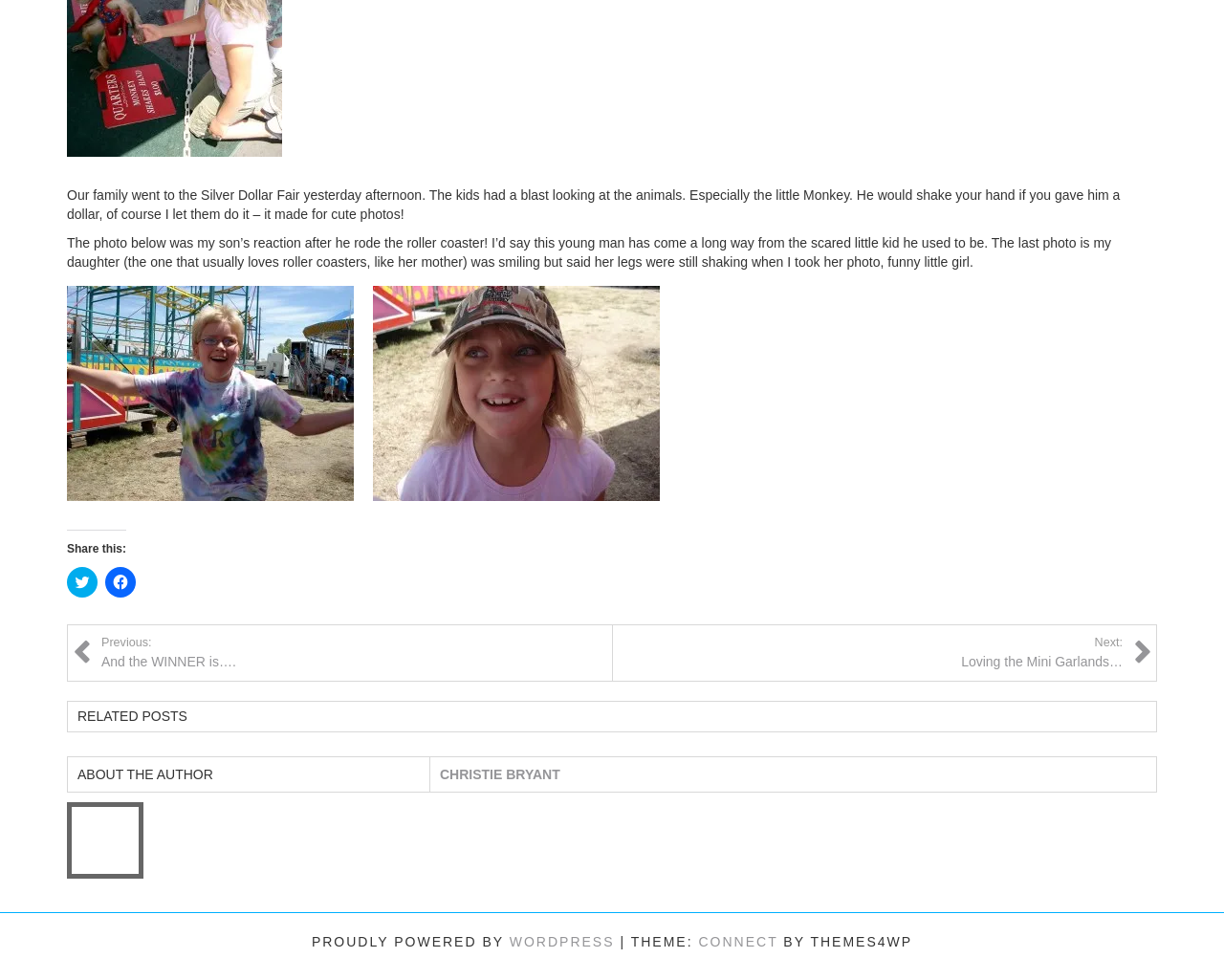Can you find the bounding box coordinates for the element to click on to achieve the instruction: "View next post"?

[0.501, 0.648, 0.917, 0.683]